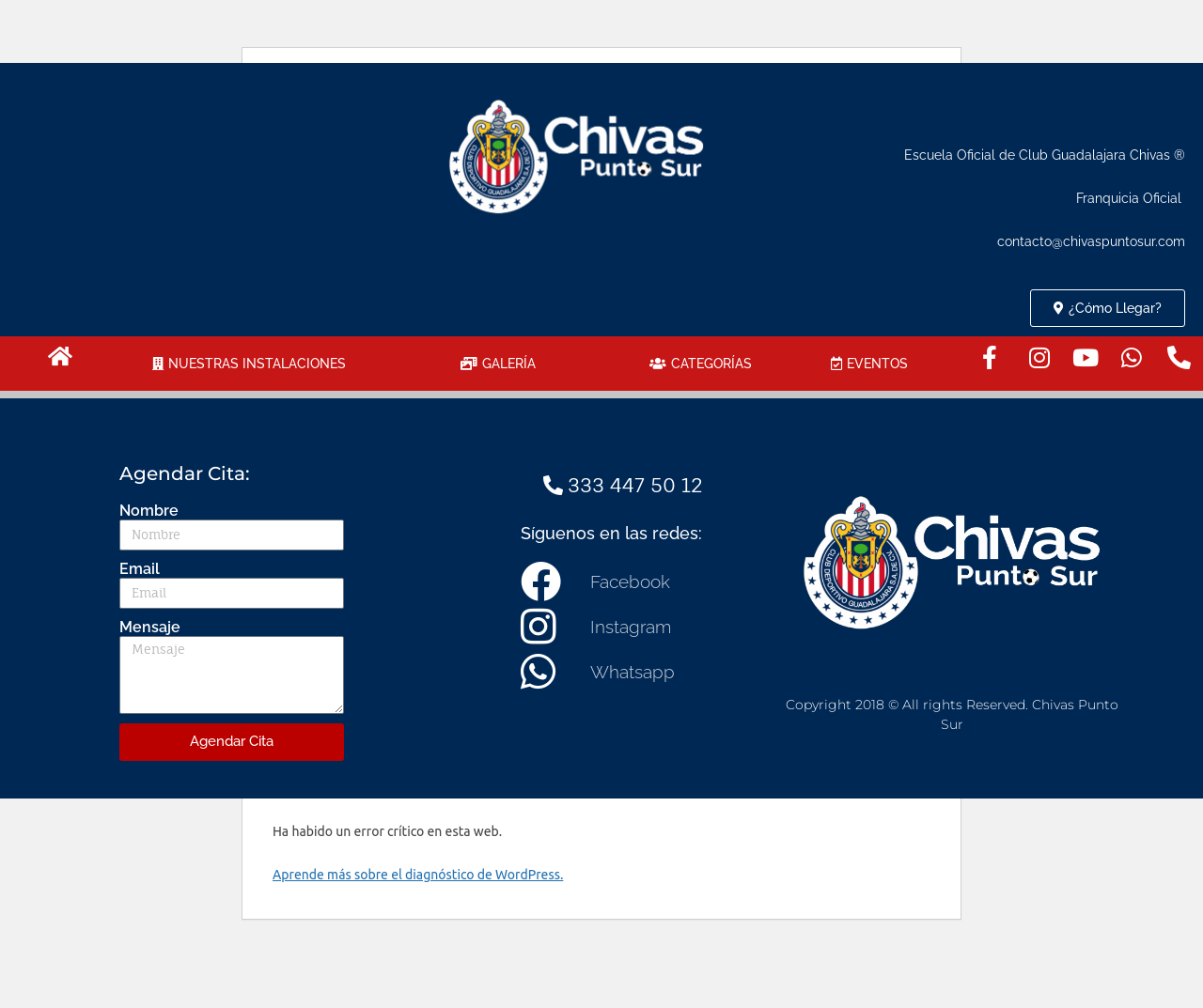What is the error message on the webpage?
Look at the image and answer the question with a single word or phrase.

Ha habido un error crítico en esta web.